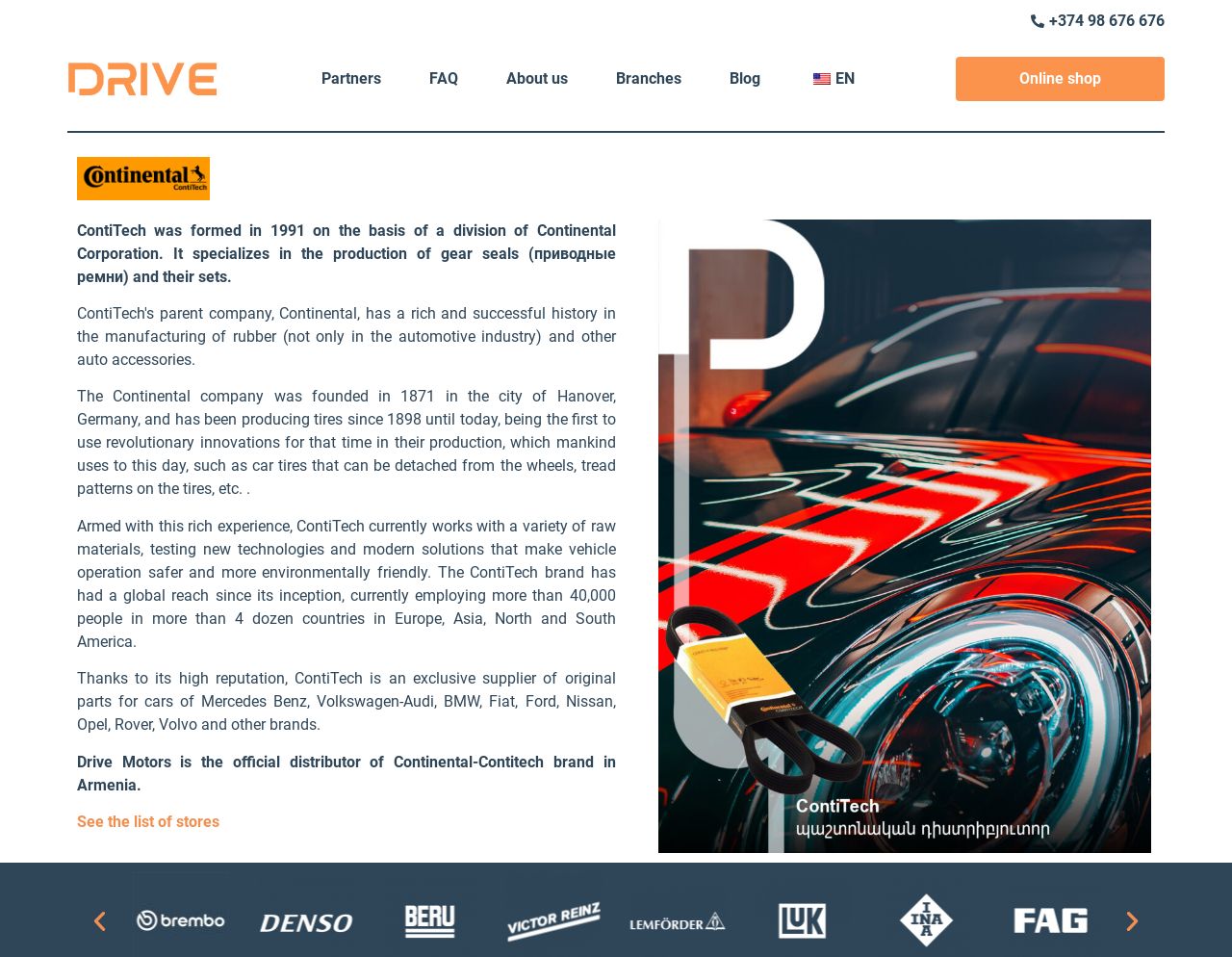What is the company that founded ContiTech?
Provide a one-word or short-phrase answer based on the image.

Continental Corporation